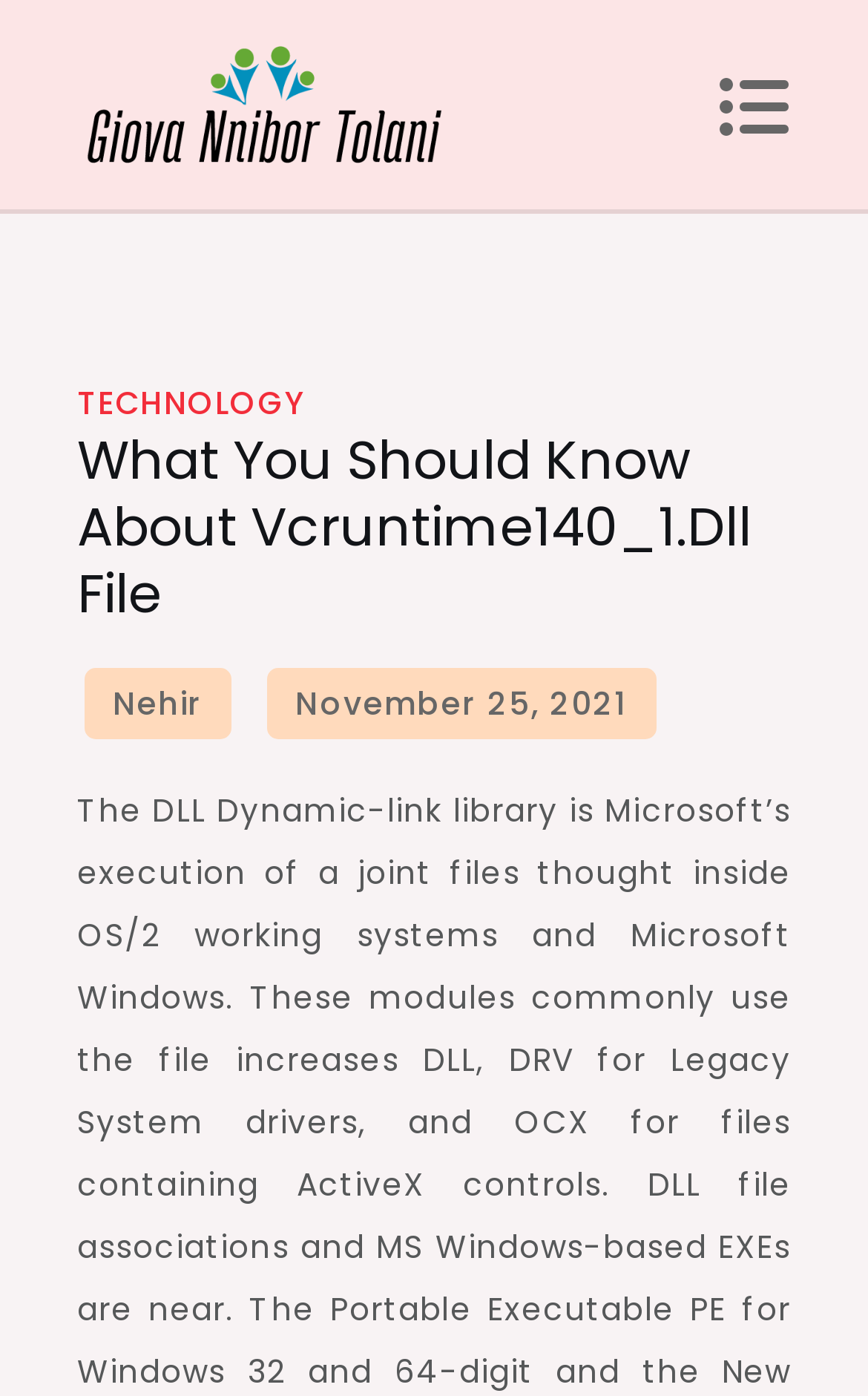Please give a one-word or short phrase response to the following question: 
What is the category of the webpage?

TECHNOLOGY